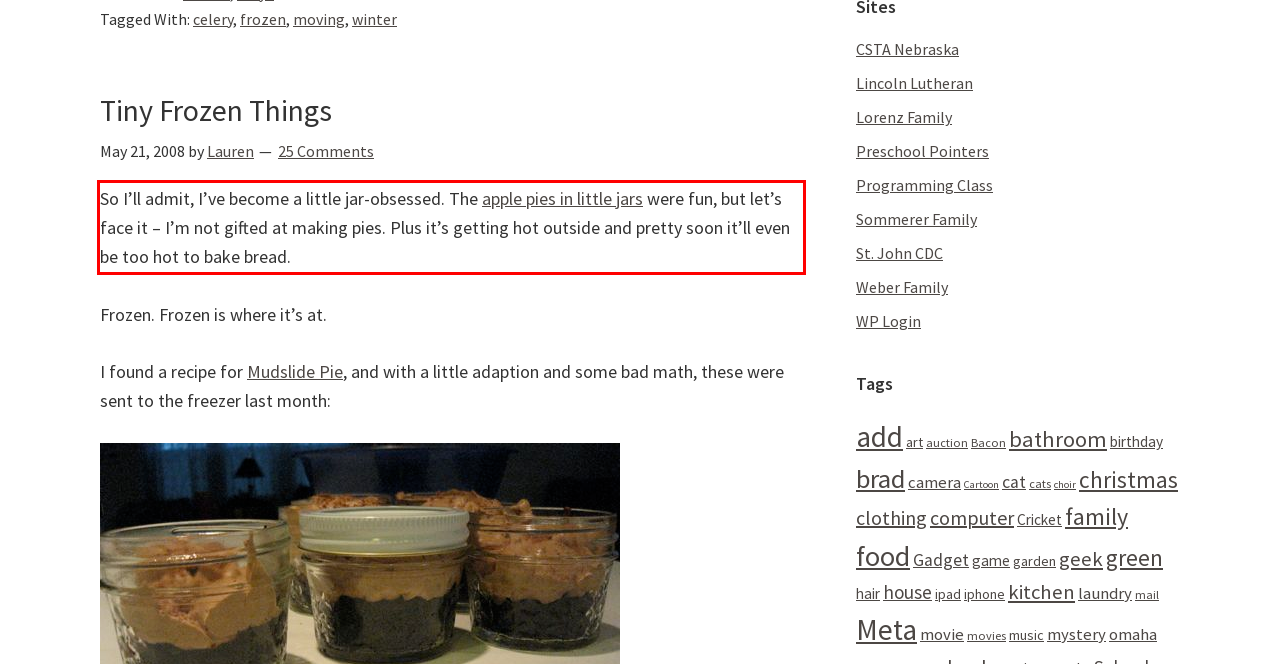You are provided with a screenshot of a webpage that includes a red bounding box. Extract and generate the text content found within the red bounding box.

So I’ll admit, I’ve become a little jar-obsessed. The apple pies in little jars were fun, but let’s face it – I’m not gifted at making pies. Plus it’s getting hot outside and pretty soon it’ll even be too hot to bake bread.